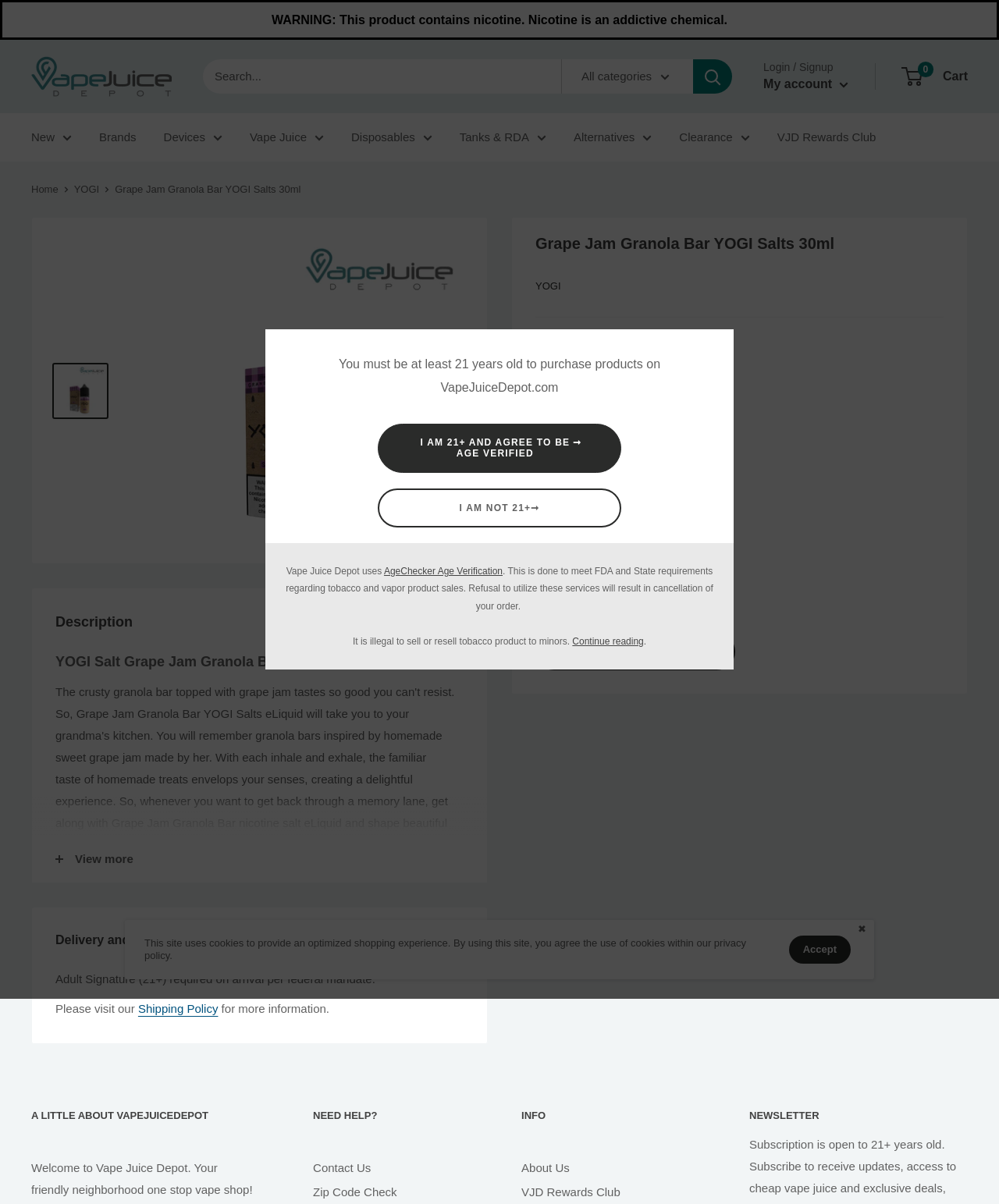Find the bounding box coordinates for the HTML element described in this sentence: "Destinations". Provide the coordinates as four float numbers between 0 and 1, in the format [left, top, right, bottom].

None